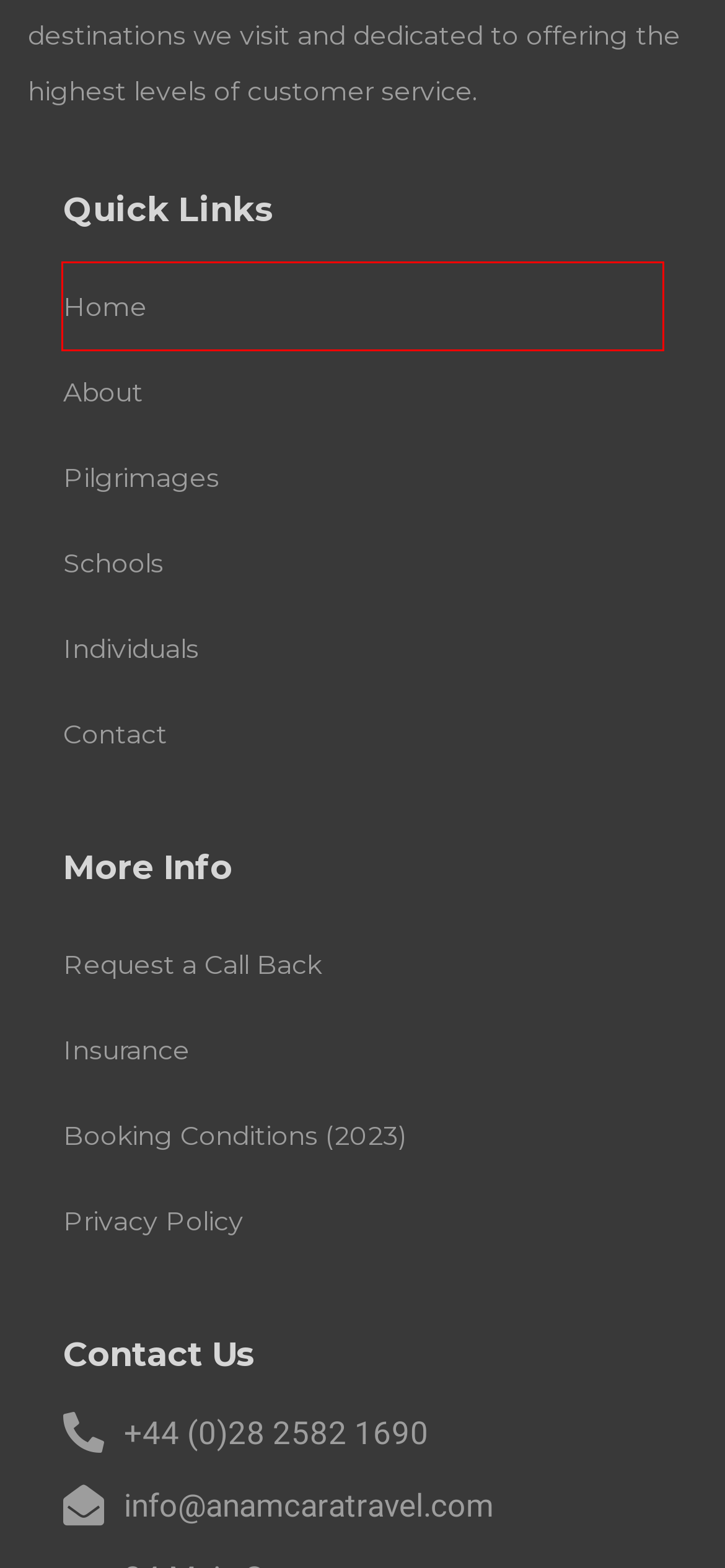Given a screenshot of a webpage with a red bounding box around a UI element, please identify the most appropriate webpage description that matches the new webpage after you click on the element. Here are the candidates:
A. Schools - Anam Cara Travel
B. Contact - Anam Cara Travel
C. Insurance - Anam Cara Travel
D. Request a Call Back - Anam Cara Travel
E. About - Anam Cara Travel
F. In the Footsteps of Christ - Anam Cara Travel
G. Cities of The Holy Land - Anam Cara Travel
H. Anam Cara Travel | Group Pilgrimage & School Tour Operator

H